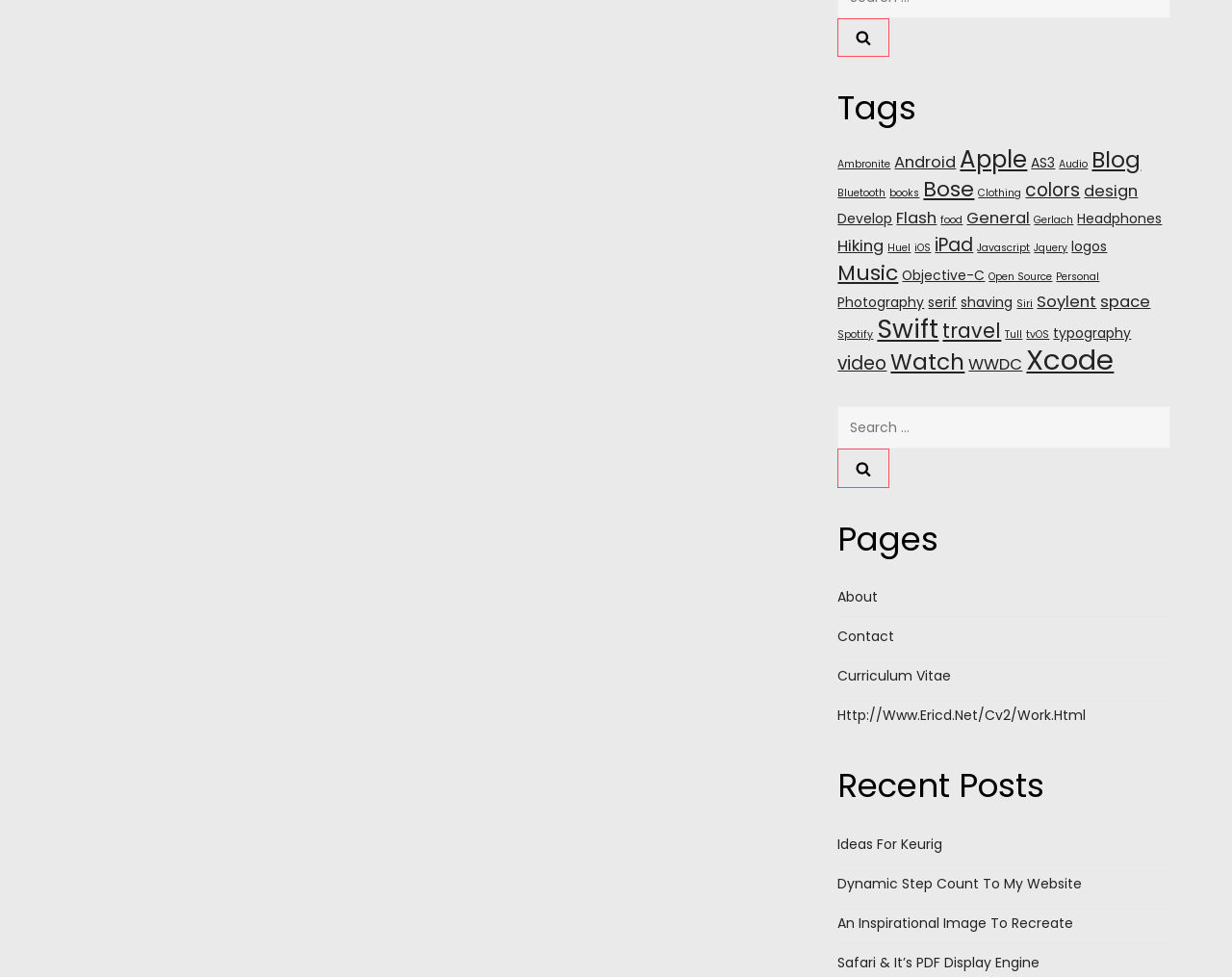Please provide the bounding box coordinates in the format (top-left x, top-left y, bottom-right x, bottom-right y). Remember, all values are floating point numbers between 0 and 1. What is the bounding box coordinate of the region described as: Ambronite

[0.68, 0.161, 0.723, 0.175]